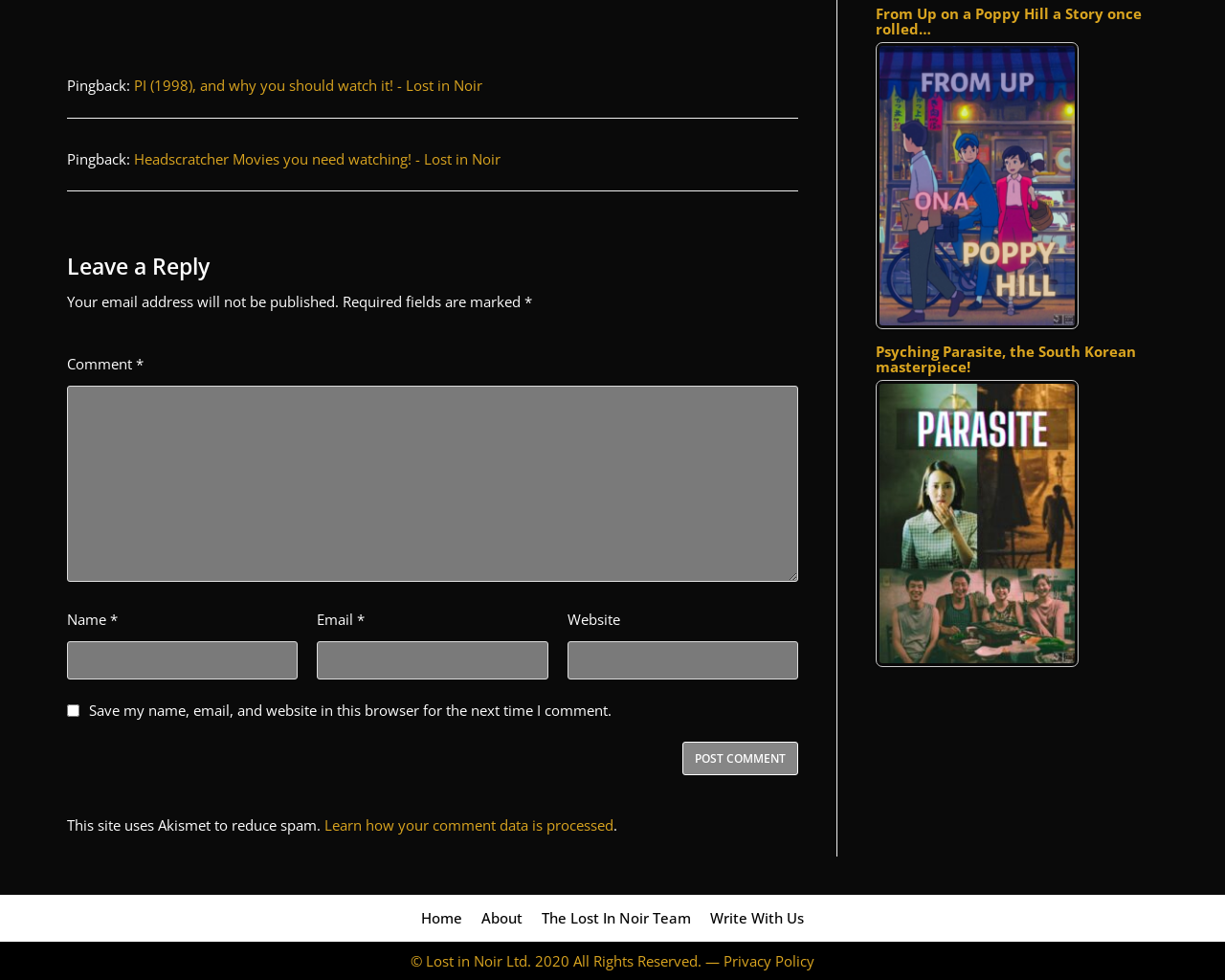Point out the bounding box coordinates of the section to click in order to follow this instruction: "Leave a comment".

[0.055, 0.254, 0.652, 0.291]